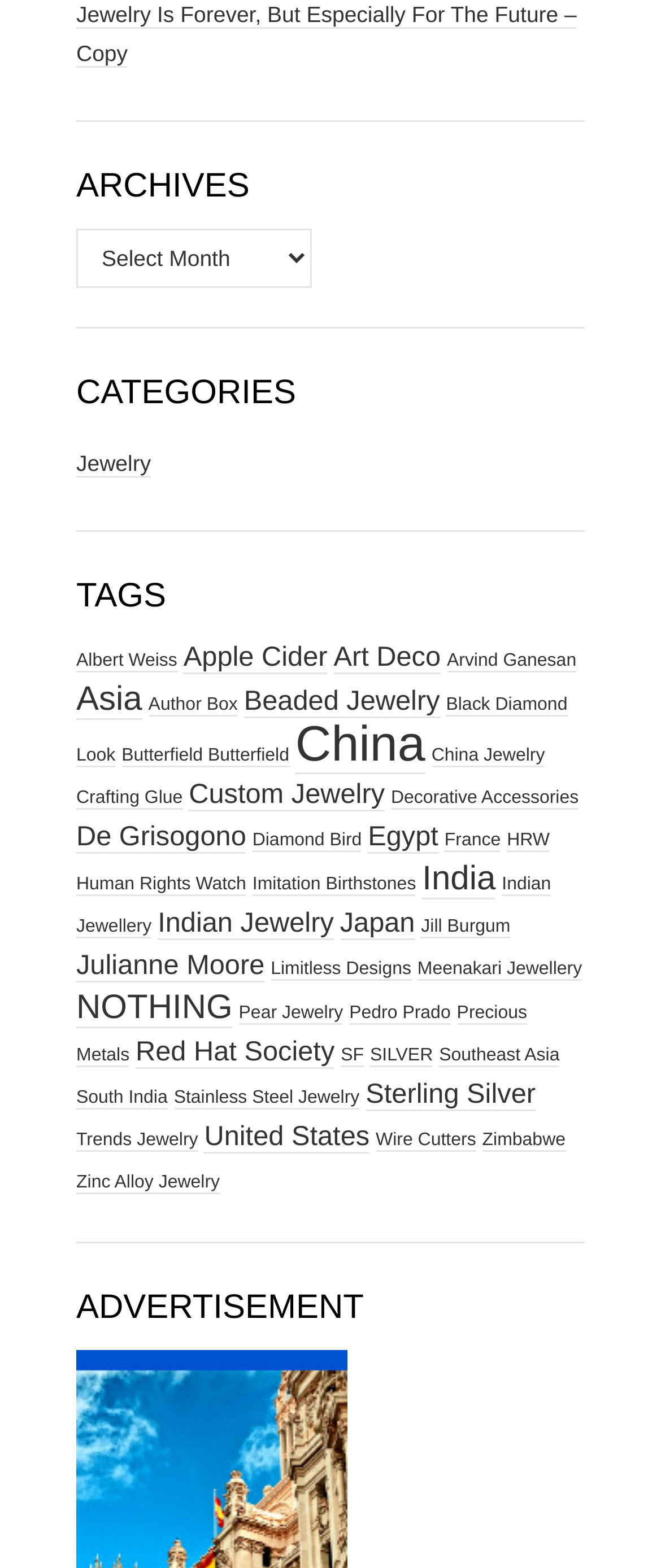What is the type of jewelry mentioned in 'Beaded Jewelry'?
Answer the question with a detailed and thorough explanation.

The link 'Beaded Jewelry (2 items)' suggests that 'Beaded' is a type of jewelry.